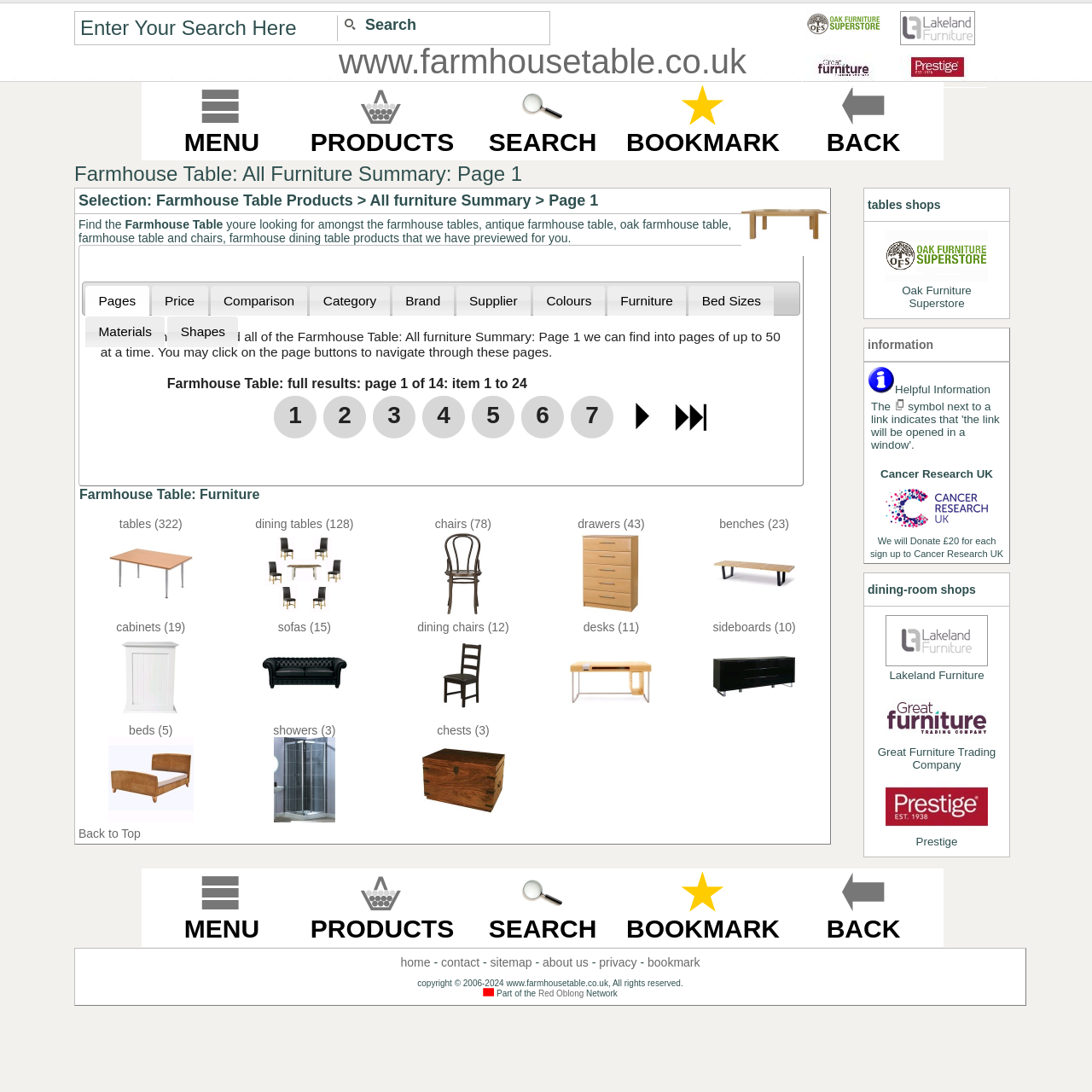What is the purpose of the search bar?
Look at the screenshot and give a one-word or phrase answer.

To search for products